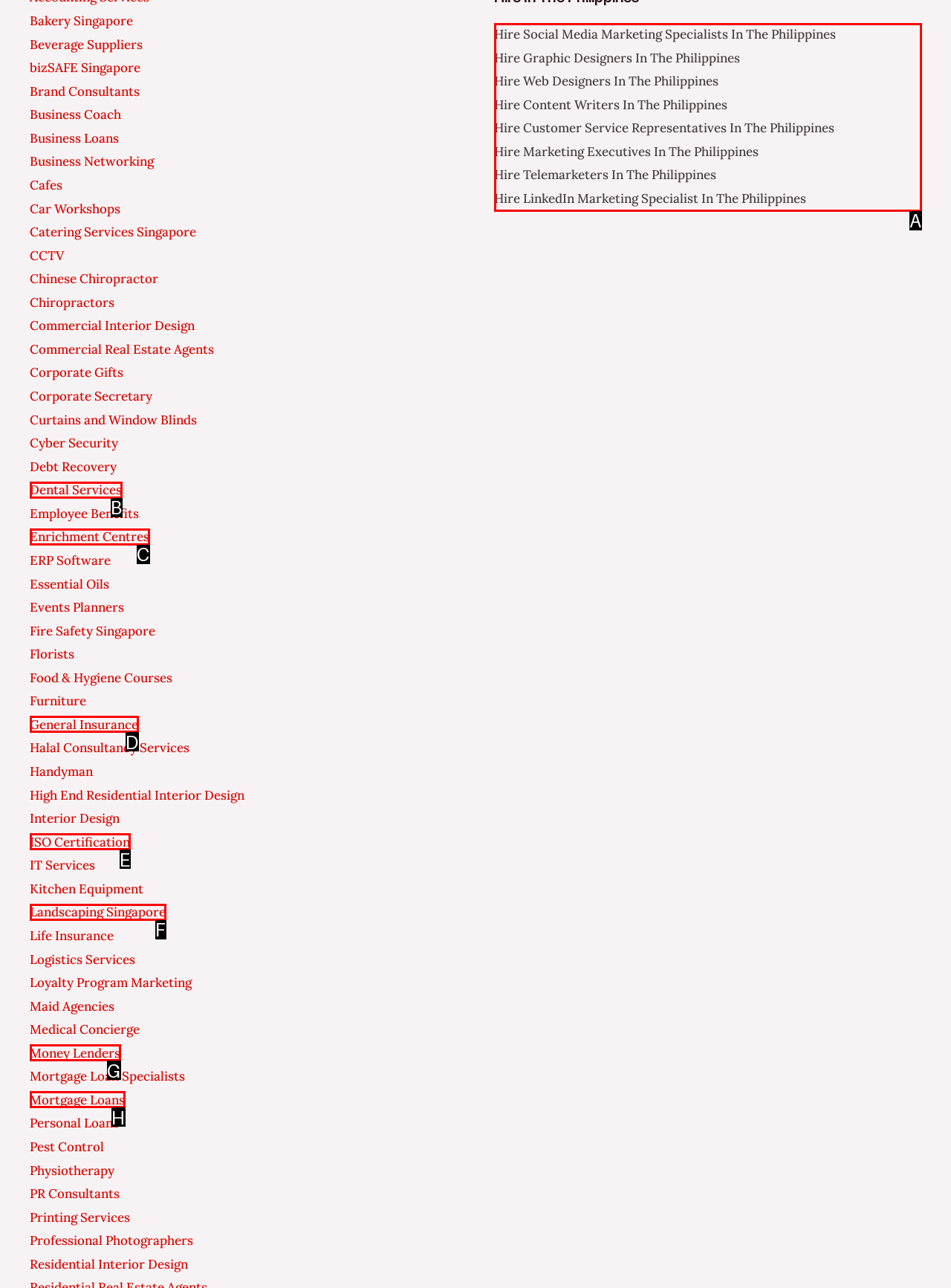From the given options, indicate the letter that corresponds to the action needed to complete this task: Navigate to Hire In The Philippines. Respond with only the letter.

A